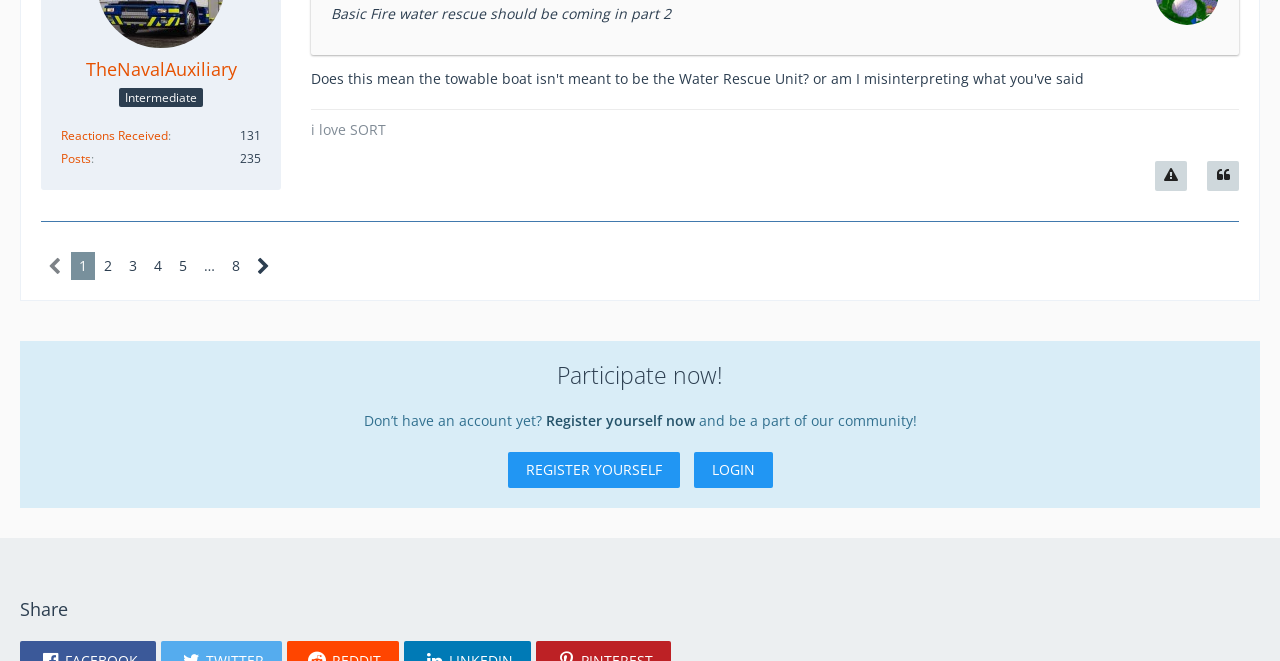How many posts did TheNavalAuxiliary make?
Please provide a comprehensive answer to the question based on the webpage screenshot.

The number of posts made by TheNavalAuxiliary can be found in the description list detail element with the text '235' next to the link 'Posts by TheNavalAuxiliary'.